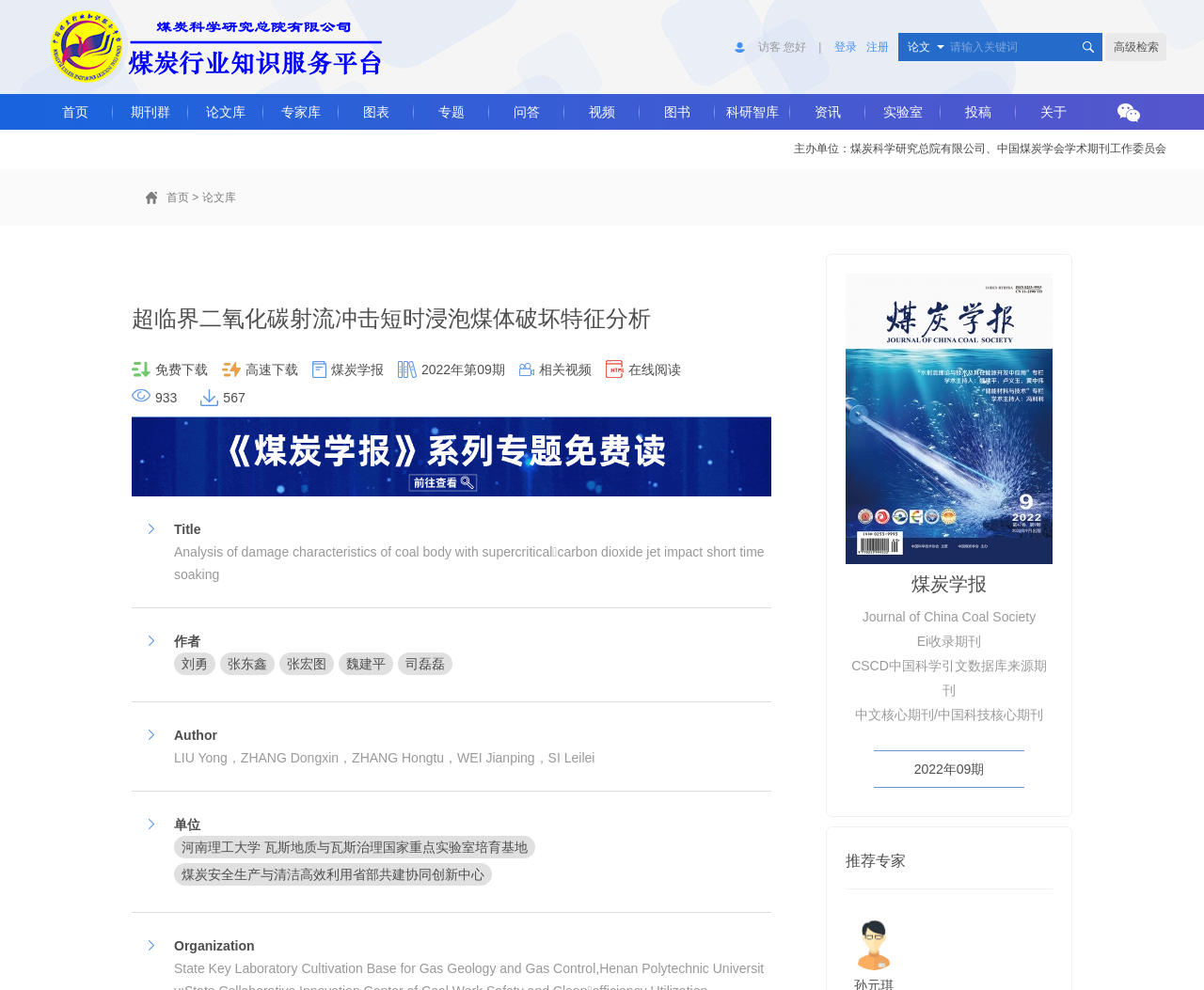Bounding box coordinates should be provided in the format (top-left x, top-left y, bottom-right x, bottom-right y) with all values between 0 and 1. Identify the bounding box for this UI element: 河南理工大学 瓦斯地质与瓦斯治理国家重点实验室培育基地

[0.145, 0.844, 0.444, 0.867]